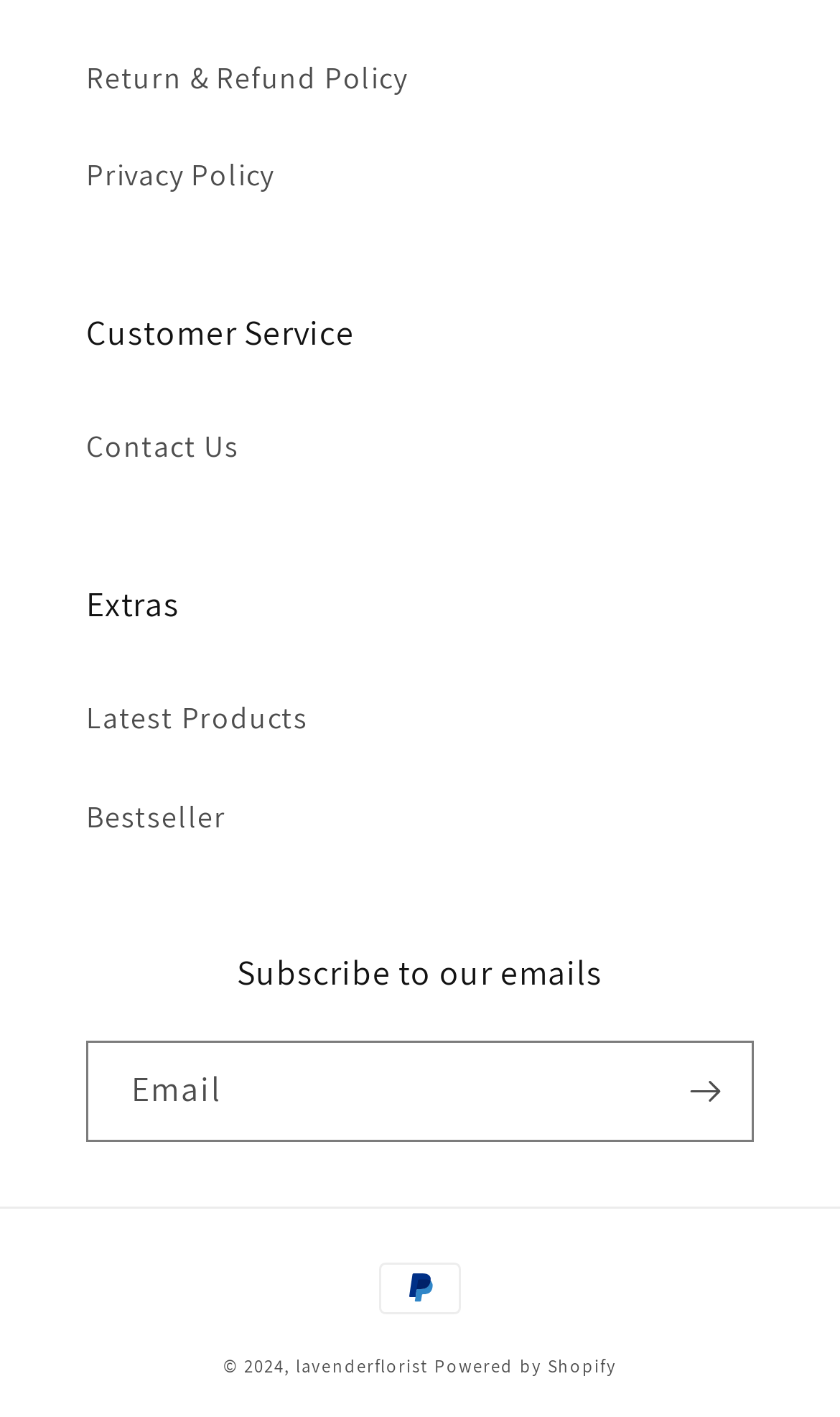Identify the bounding box for the UI element specified in this description: "Return & Refund Policy". The coordinates must be four float numbers between 0 and 1, formatted as [left, top, right, bottom].

[0.103, 0.022, 0.897, 0.09]